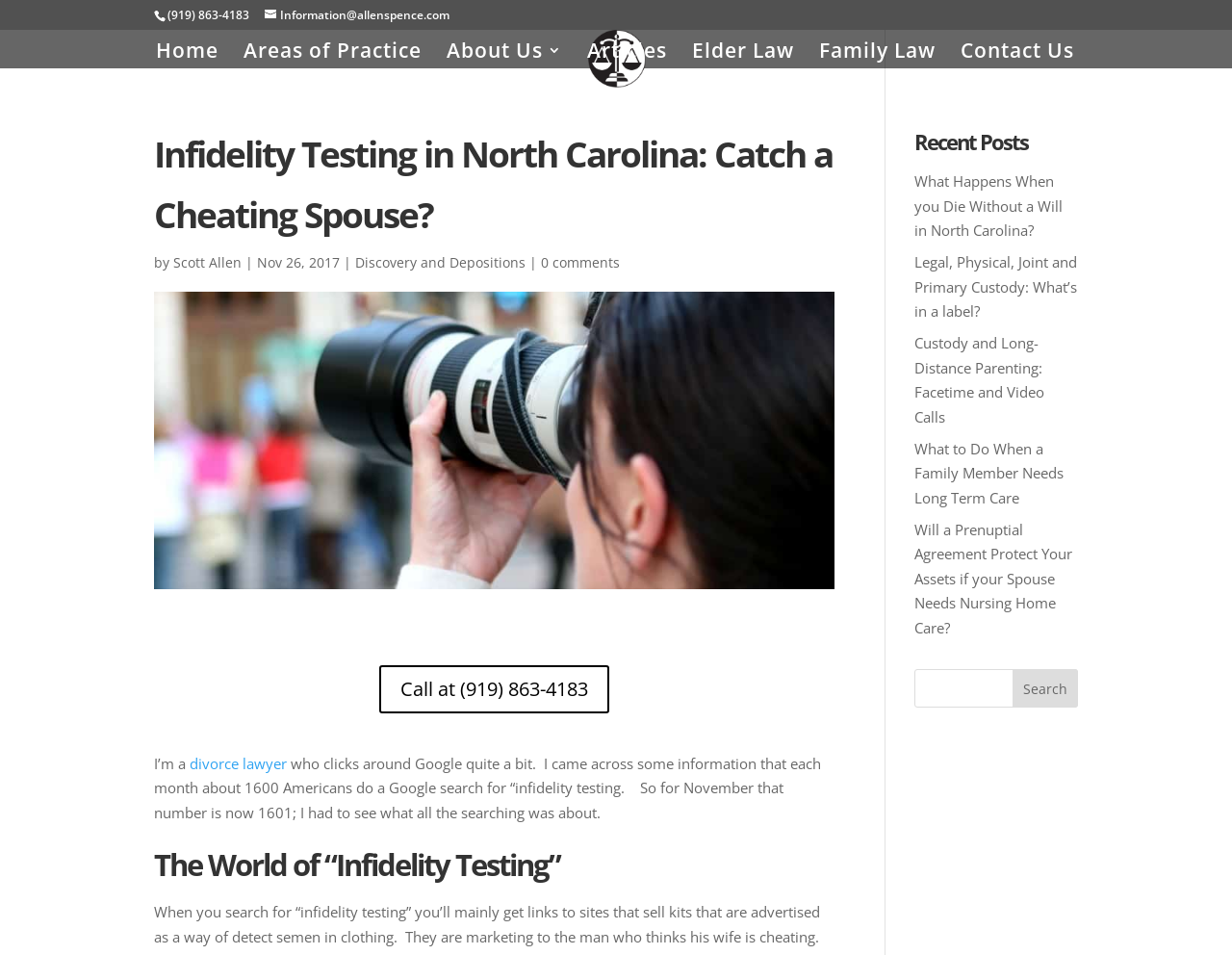Identify the bounding box coordinates for the UI element described by the following text: "0 comments". Provide the coordinates as four float numbers between 0 and 1, in the format [left, top, right, bottom].

[0.439, 0.265, 0.503, 0.284]